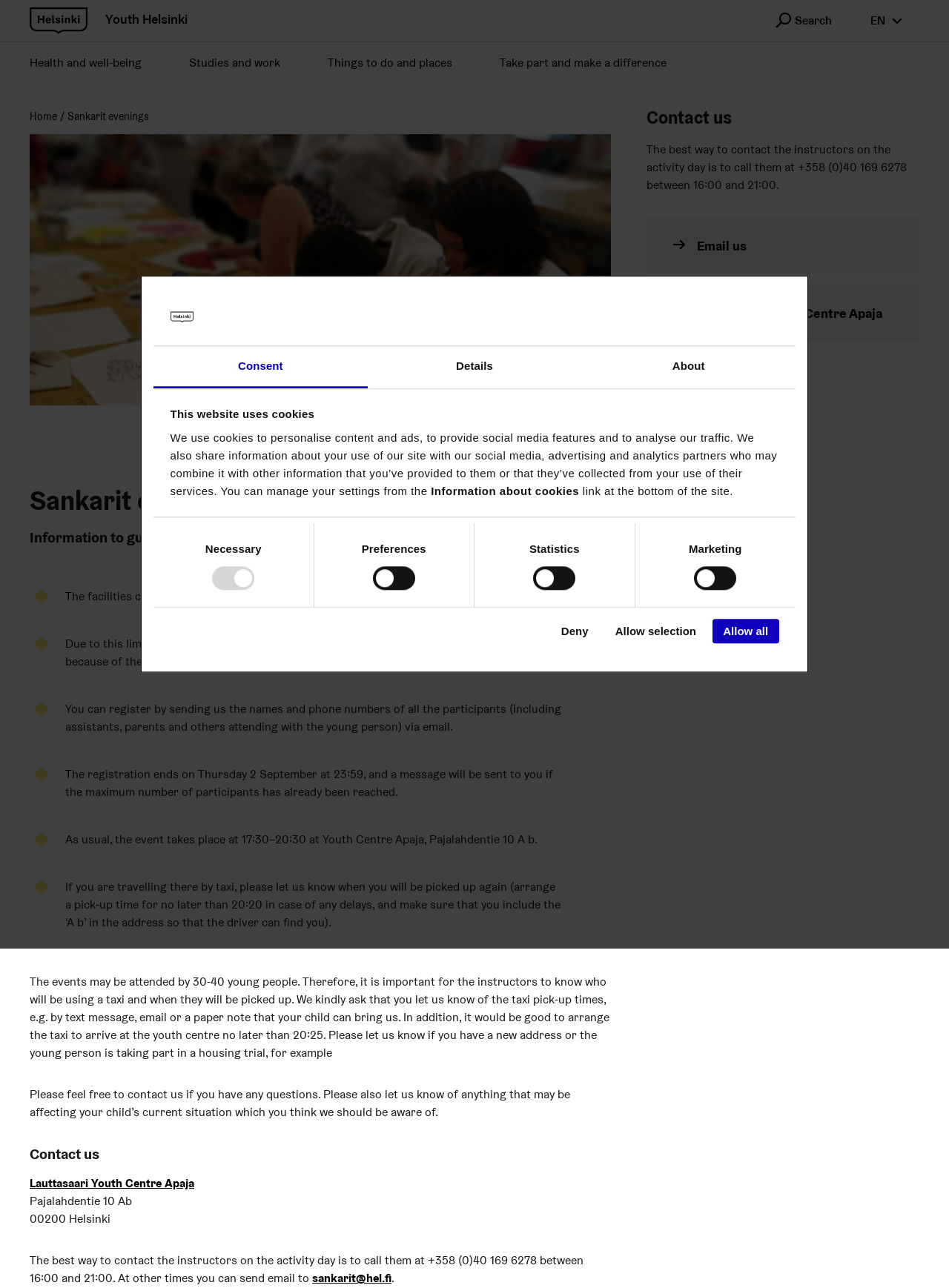What is the purpose of advance registration?
Please provide a comprehensive answer based on the contents of the image.

According to the webpage, advance registration is required because of the limited number of people the facilities can hold, and the possibility that participants need to be tracked and traced due to the coronavirus.